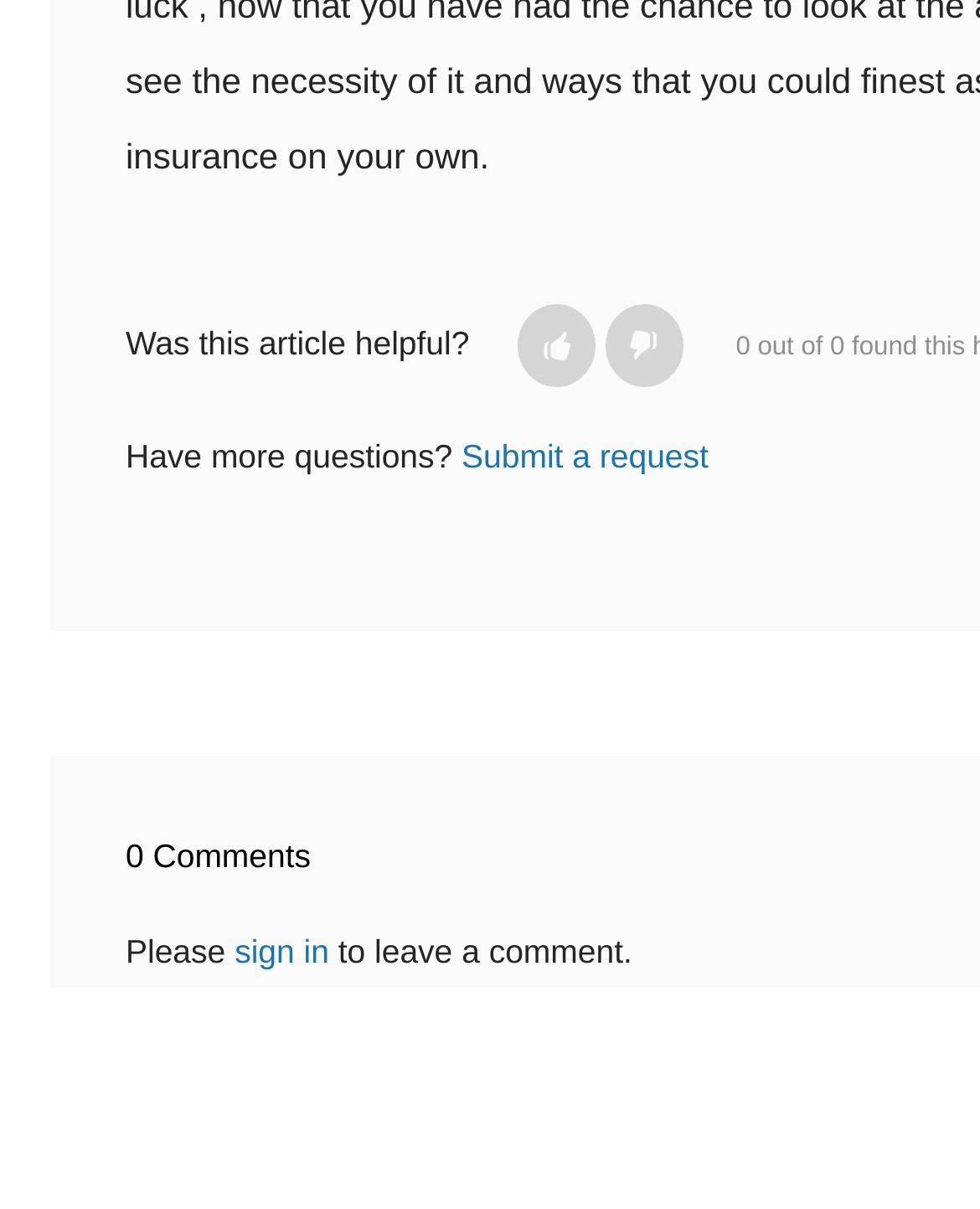Using the webpage screenshot, find the UI element described by parent_node: Website name="url". Provide the bounding box coordinates in the format (top-left x, top-left y, bottom-right x, bottom-right y), ensuring all values are floating point numbers between 0 and 1.

None